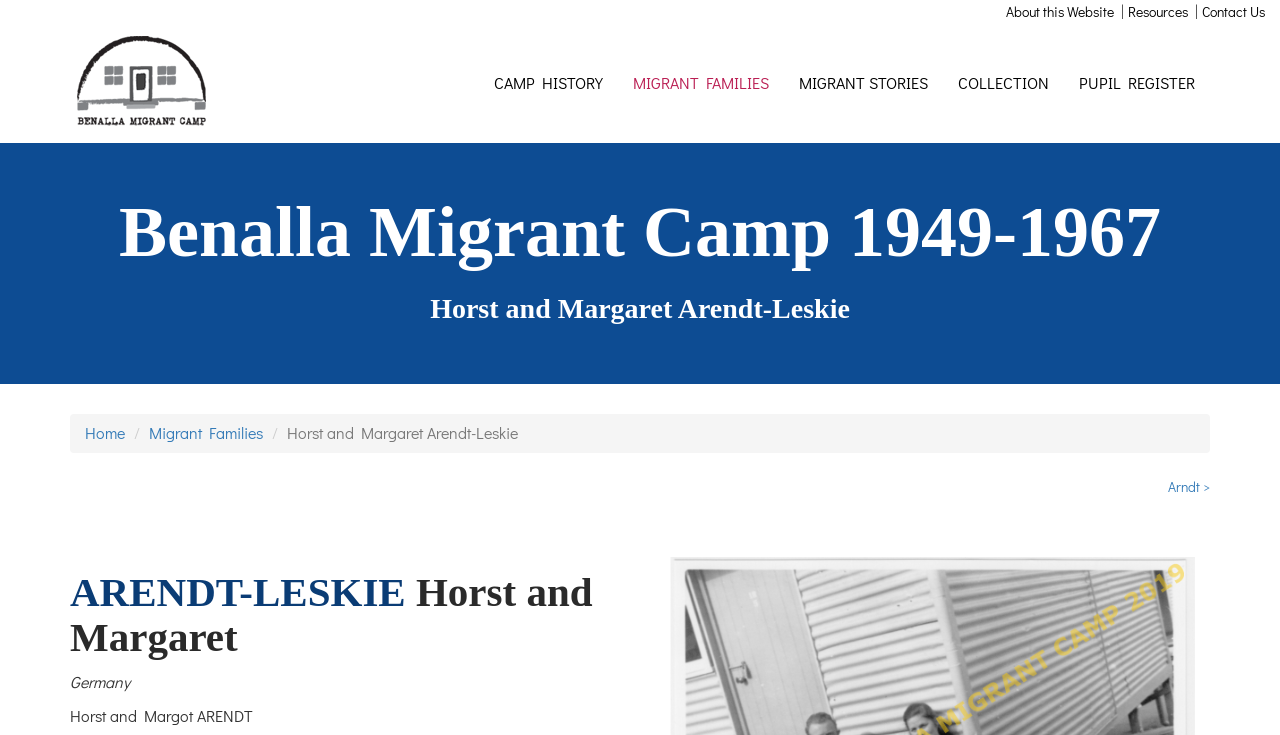How many images are on the webpage?
Provide a concise answer using a single word or phrase based on the image.

1